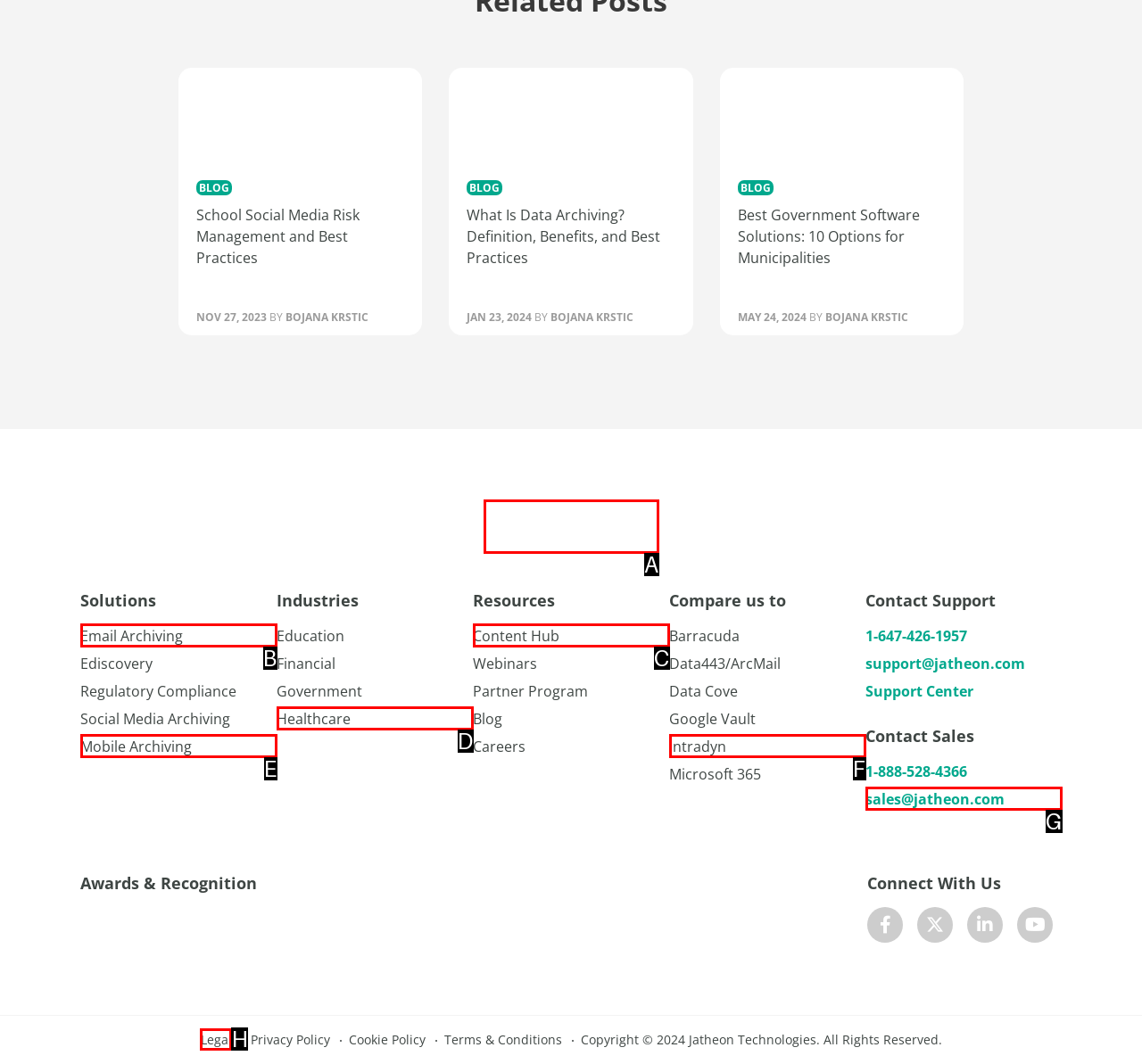Select the option that matches this description: Mobile Archiving
Answer by giving the letter of the chosen option.

E